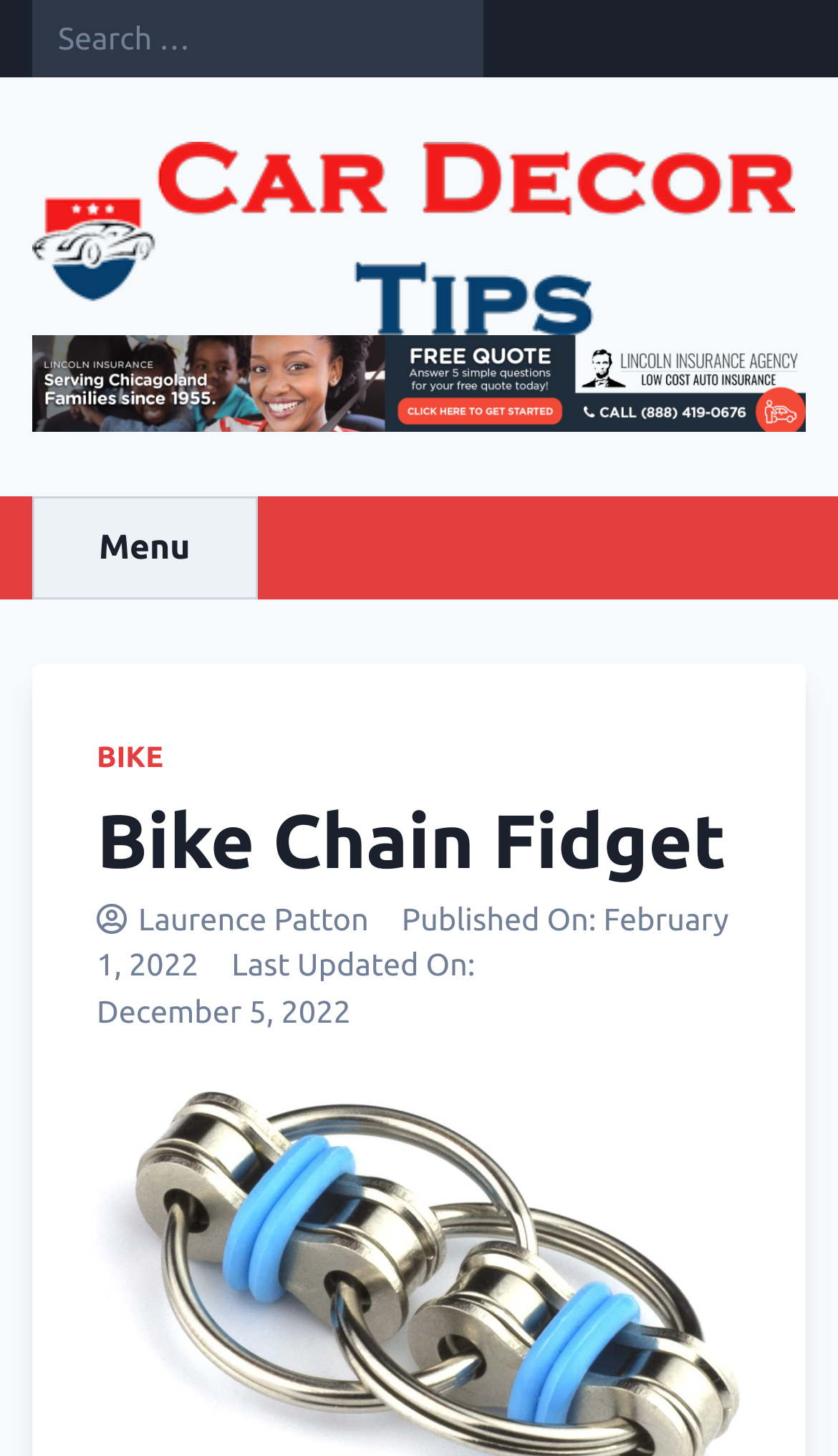Identify and provide the text of the main header on the webpage.

Bike Chain Fidget